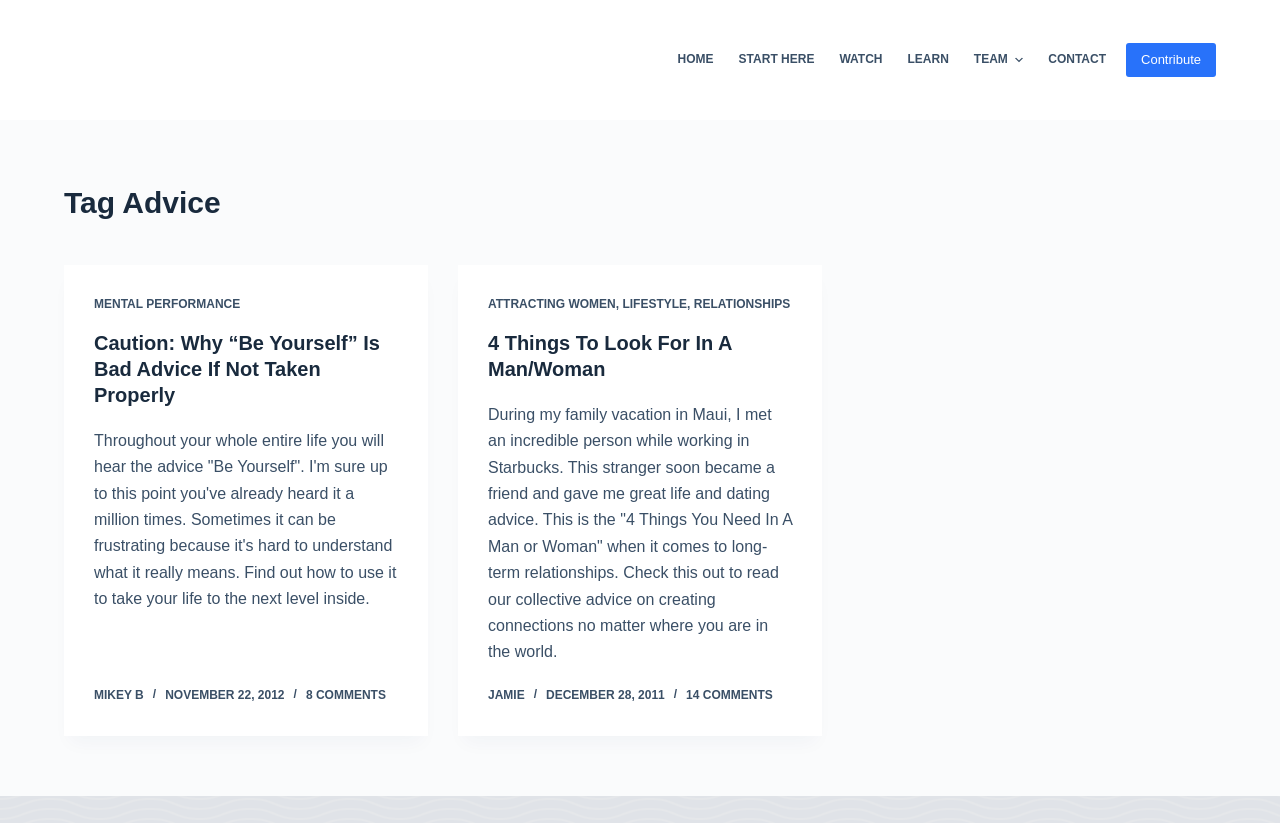Please pinpoint the bounding box coordinates for the region I should click to adhere to this instruction: "Click on the 'HOME' menu item".

[0.529, 0.0, 0.567, 0.146]